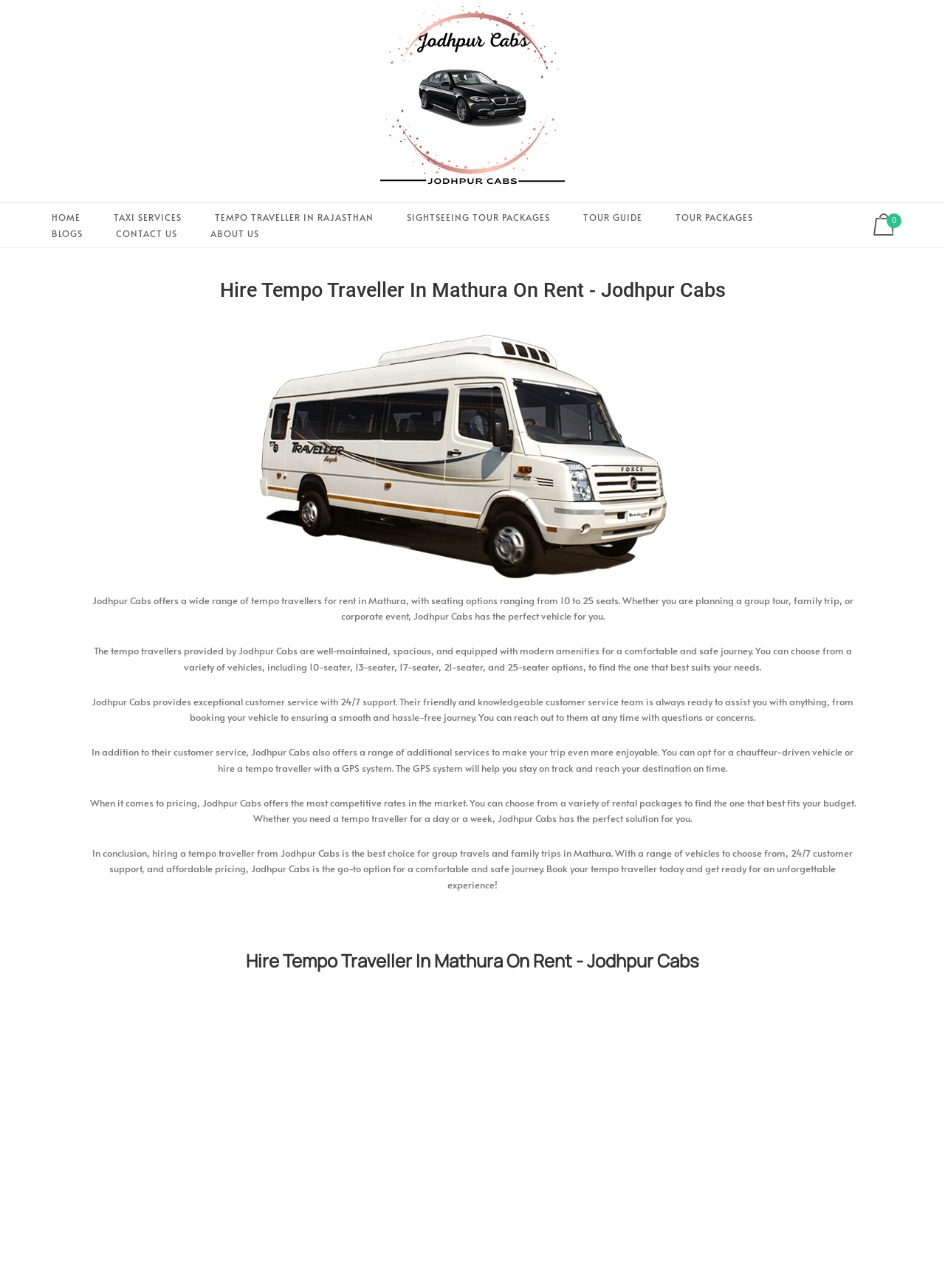What is the advantage of hiring a tempo traveller from Jodhpur Cabs?
Make sure to answer the question with a detailed and comprehensive explanation.

The webpage concludes that hiring a tempo traveller from Jodhpur Cabs is the best choice for group travels and family trips in Mathura, ensuring a comfortable and safe journey. This is due to the company's range of vehicles, 24/7 customer support, and affordable pricing, as stated in the static text element [1171].